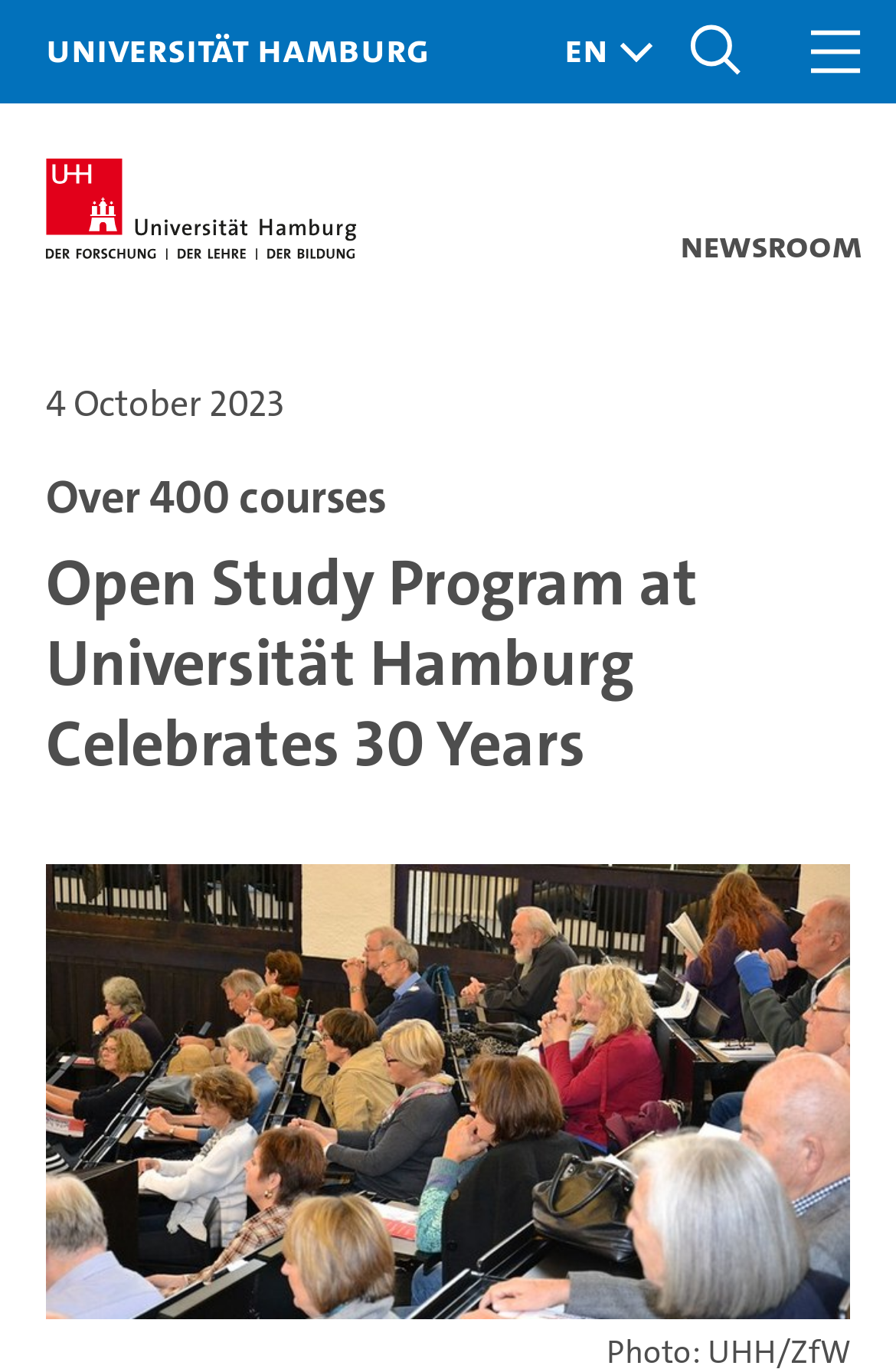Please provide a comprehensive response to the question below by analyzing the image: 
What is depicted in the image below the heading?

I found the answer by looking at the image description that says 'Members of the Open Study Program at a lecture'.